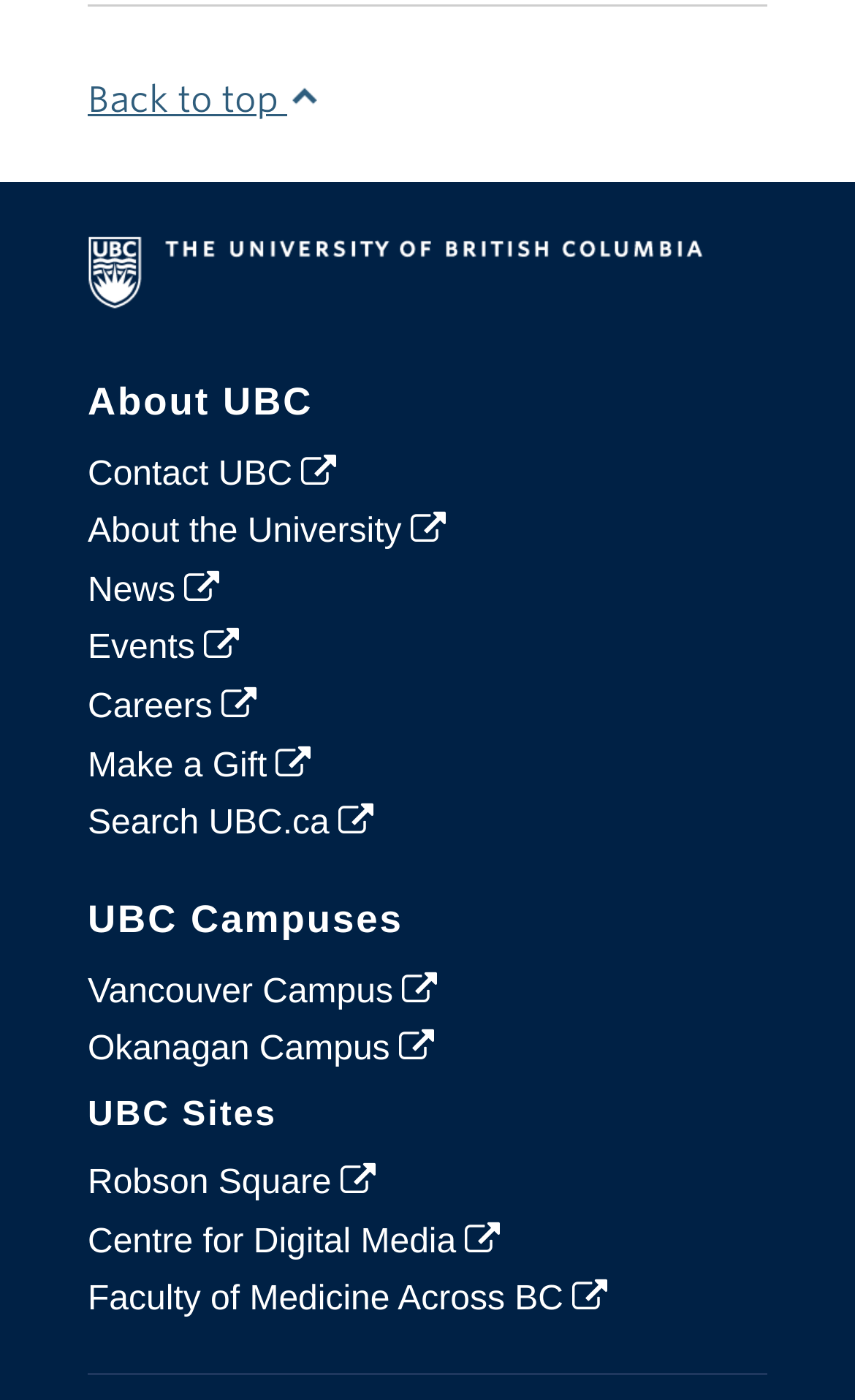Identify the bounding box of the UI component described as: "Home".

None